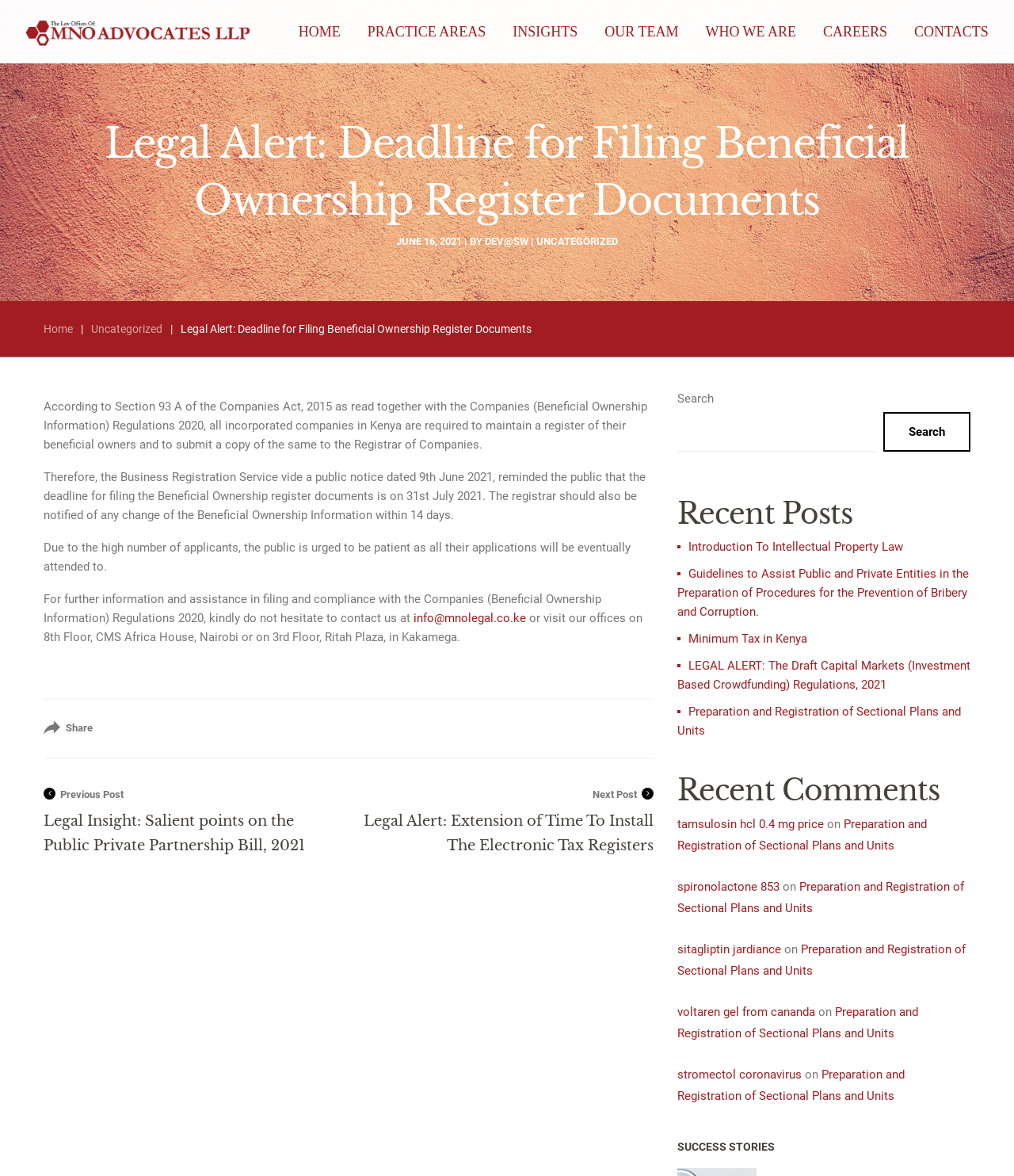Respond with a single word or phrase for the following question: 
How many links are there in the top navigation menu?

7